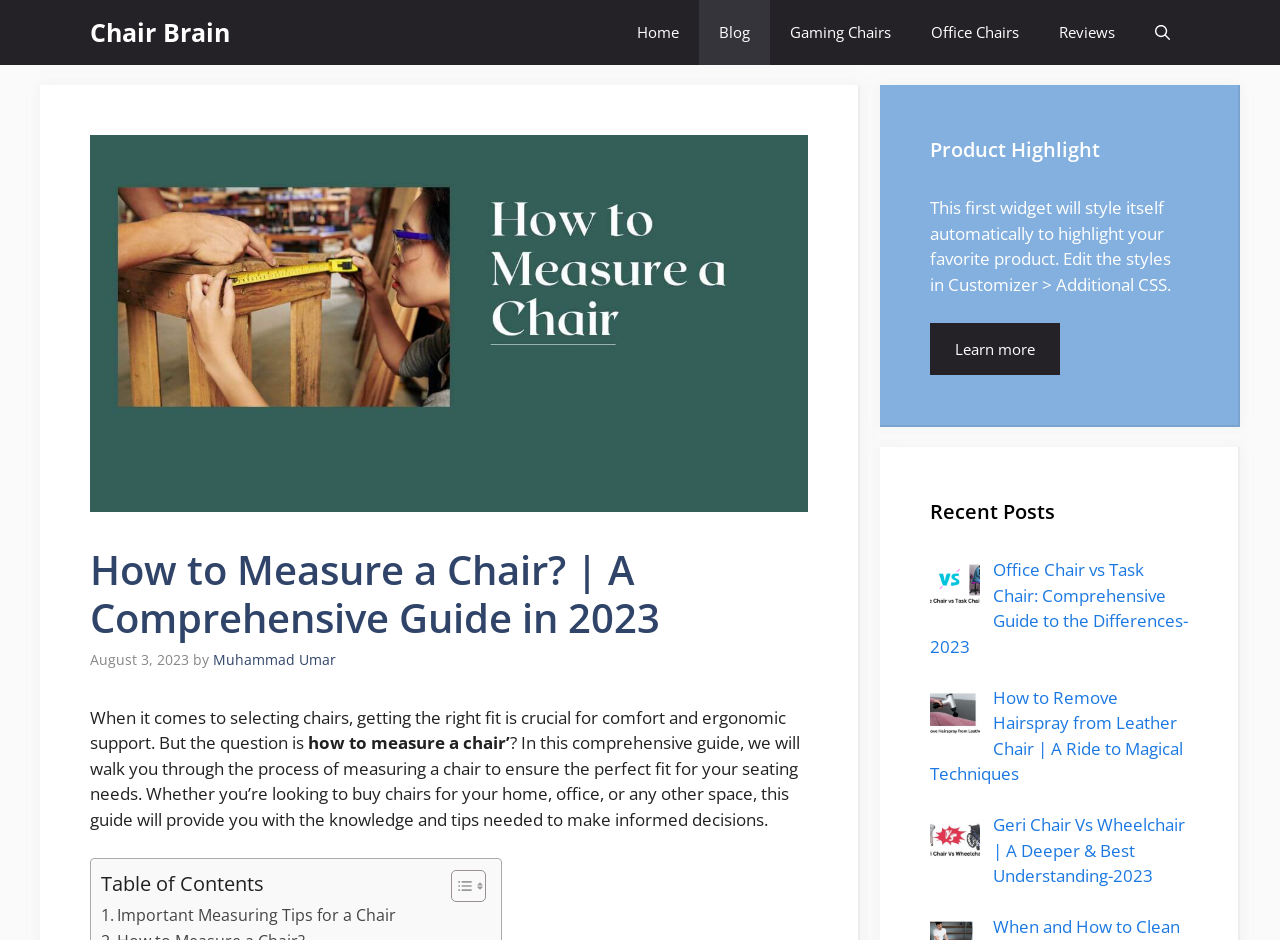Detail the various sections and features present on the webpage.

The webpage is a comprehensive guide on how to measure a chair accurately. At the top, there is a navigation bar with links to "Chair Brain", "Home", "Blog", "Gaming Chairs", "Office Chairs", "Reviews", and an "Open Search Bar" button. Below the navigation bar, there is a large image related to measuring a chair.

The main content of the webpage is divided into sections. The first section has a heading "How to Measure a Chair? | A Comprehensive Guide in 2023" and a subheading "by Muhammad Umar" with the date "August 3, 2023". This section introduces the importance of getting the right fit for comfort and ergonomic support when selecting chairs.

The next section provides a brief overview of the guide, explaining that it will walk the reader through the process of measuring a chair to ensure the perfect fit for their seating needs. Below this section, there is a table of contents with a toggle button.

The main content of the guide is not fully described in the accessibility tree, but it appears to be a comprehensive guide with multiple sections, as indicated by the table of contents.

On the right side of the webpage, there are three sections: "Product Highlight", "Recent Posts", and a list of recent posts with images. The "Product Highlight" section has a heading and a brief description, while the "Recent Posts" section lists three recent articles with images, including "Office Chair vs Task Chair", "How to Remove Hairspray from Leather Chair", and "Geri Chair Vs Wheelchair".